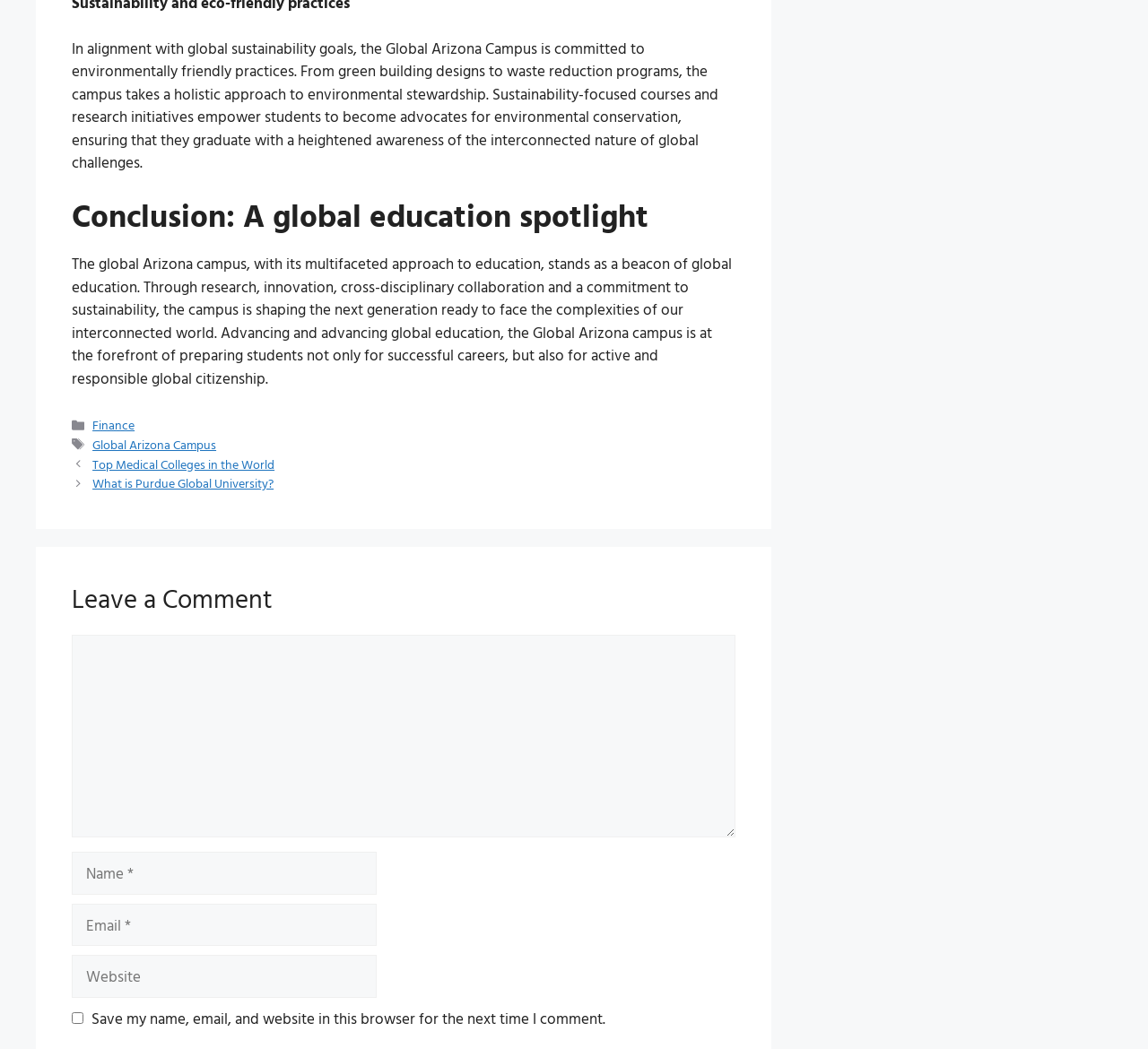Can you give a detailed response to the following question using the information from the image? What is the Global Arizona Campus committed to?

The Global Arizona Campus is committed to environmentally friendly practices, as stated in the first paragraph of the webpage, which mentions green building designs and waste reduction programs.